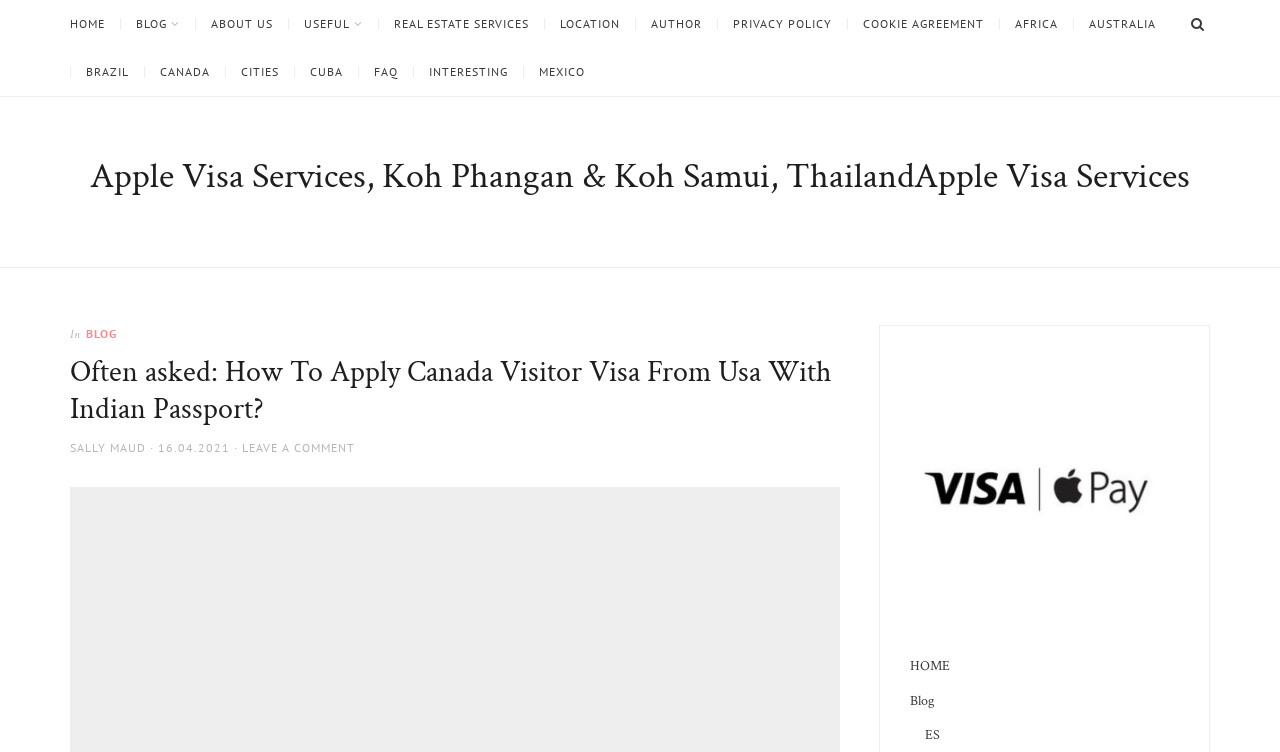Locate the bounding box coordinates of the element you need to click to accomplish the task described by this instruction: "Leave a comment".

[0.189, 0.585, 0.277, 0.605]